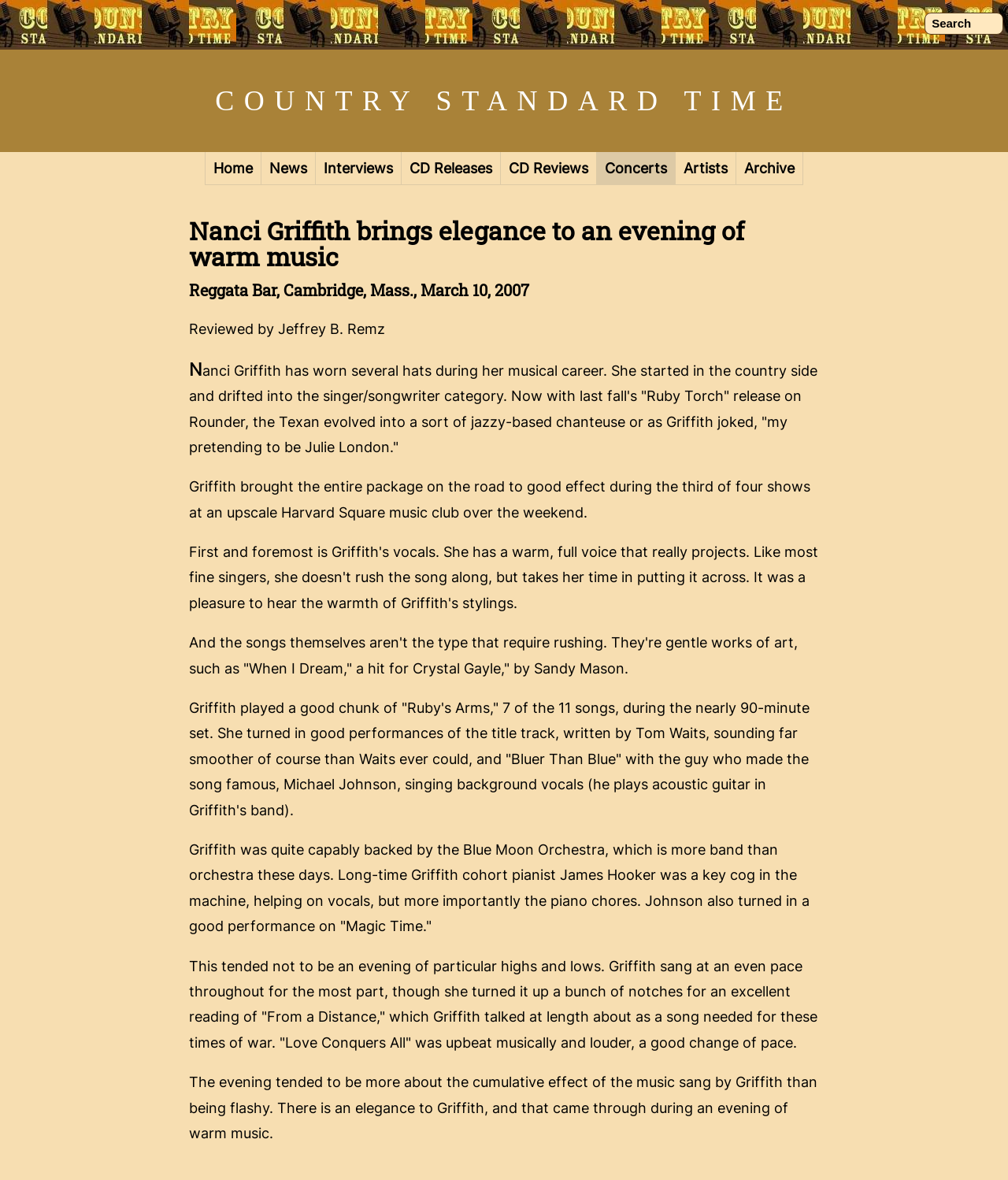Find the bounding box coordinates of the element to click in order to complete the given instruction: "Search for something."

[0.917, 0.011, 0.995, 0.029]